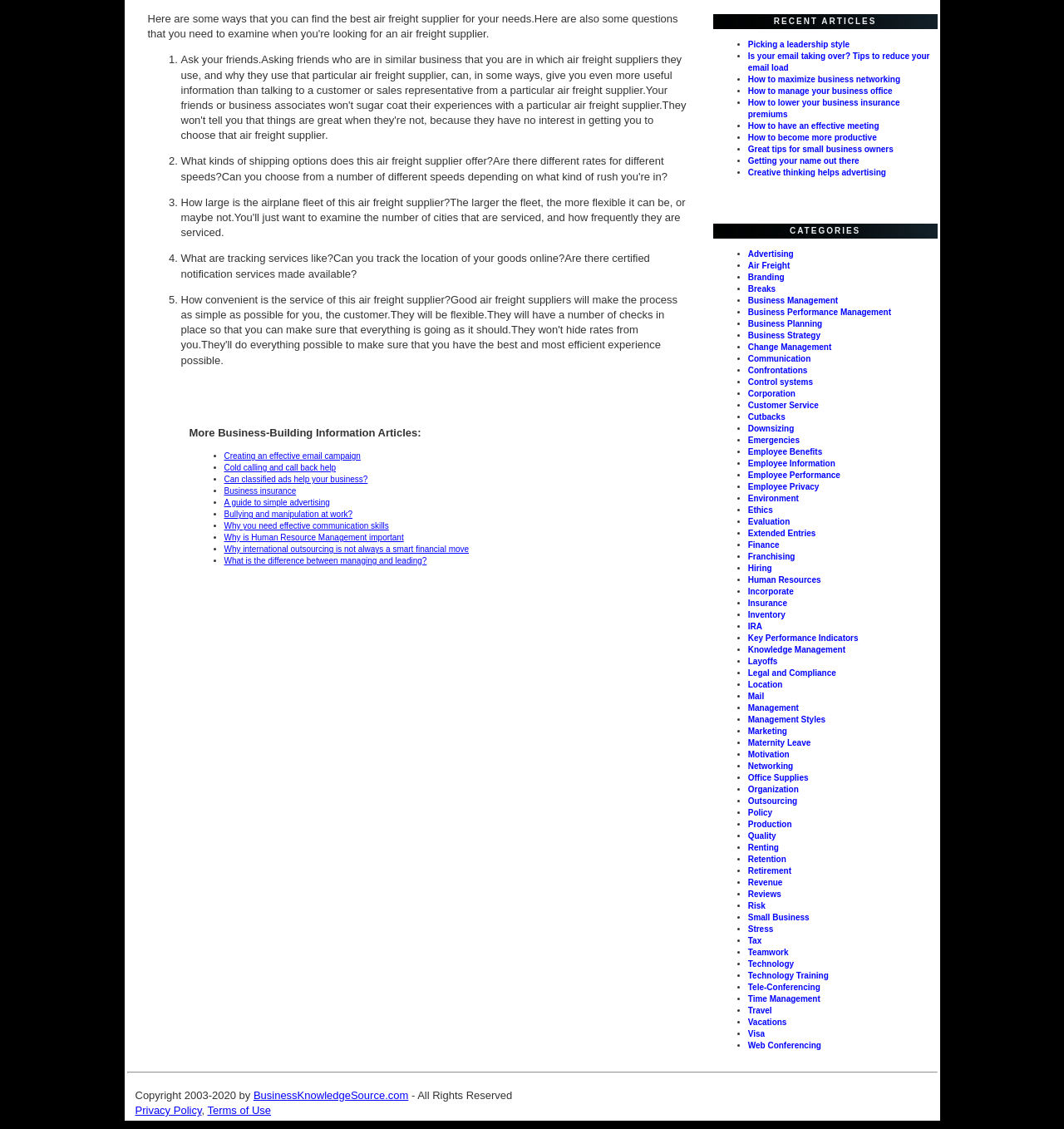What is the category of the link 'Business Planning'?
Provide an in-depth and detailed explanation in response to the question.

The category of the link 'Business Planning' is 'Business Management' which is inferred from its proximity to the StaticText element with OCR text 'CATEGORIES' and its position among other links with similar categories.